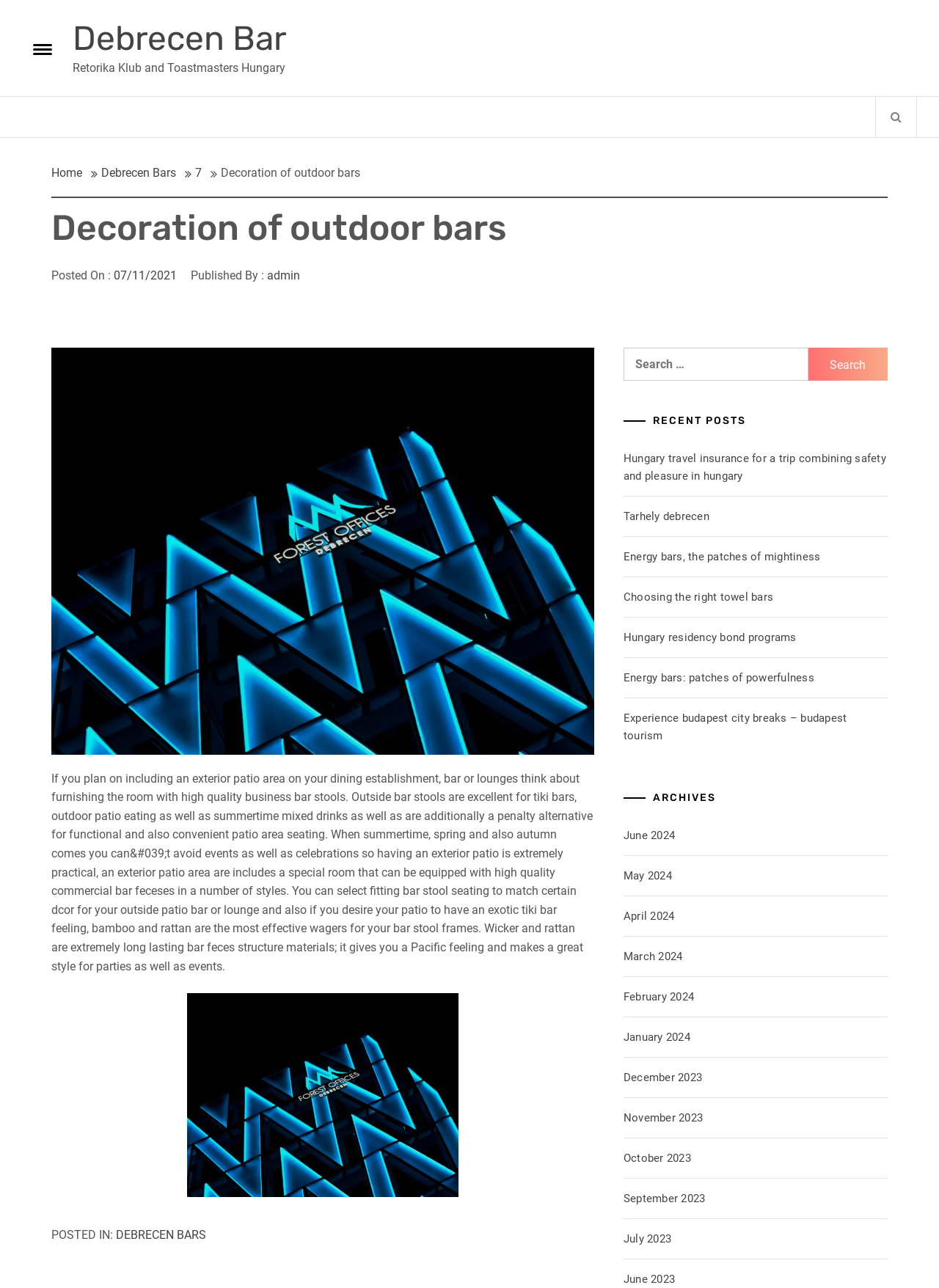Who published the current post?
Please answer using one word or phrase, based on the screenshot.

admin